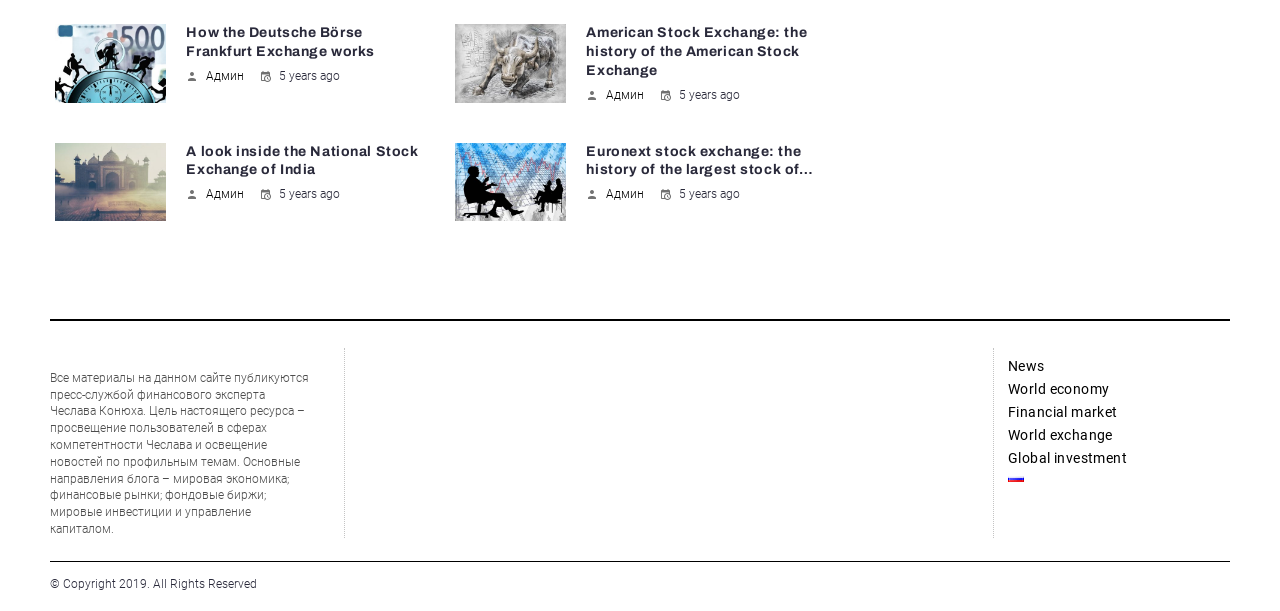Please identify the bounding box coordinates of the region to click in order to complete the given instruction: "View the image related to the National Stock Exchange of India". The coordinates should be four float numbers between 0 and 1, i.e., [left, top, right, bottom].

[0.043, 0.233, 0.13, 0.361]